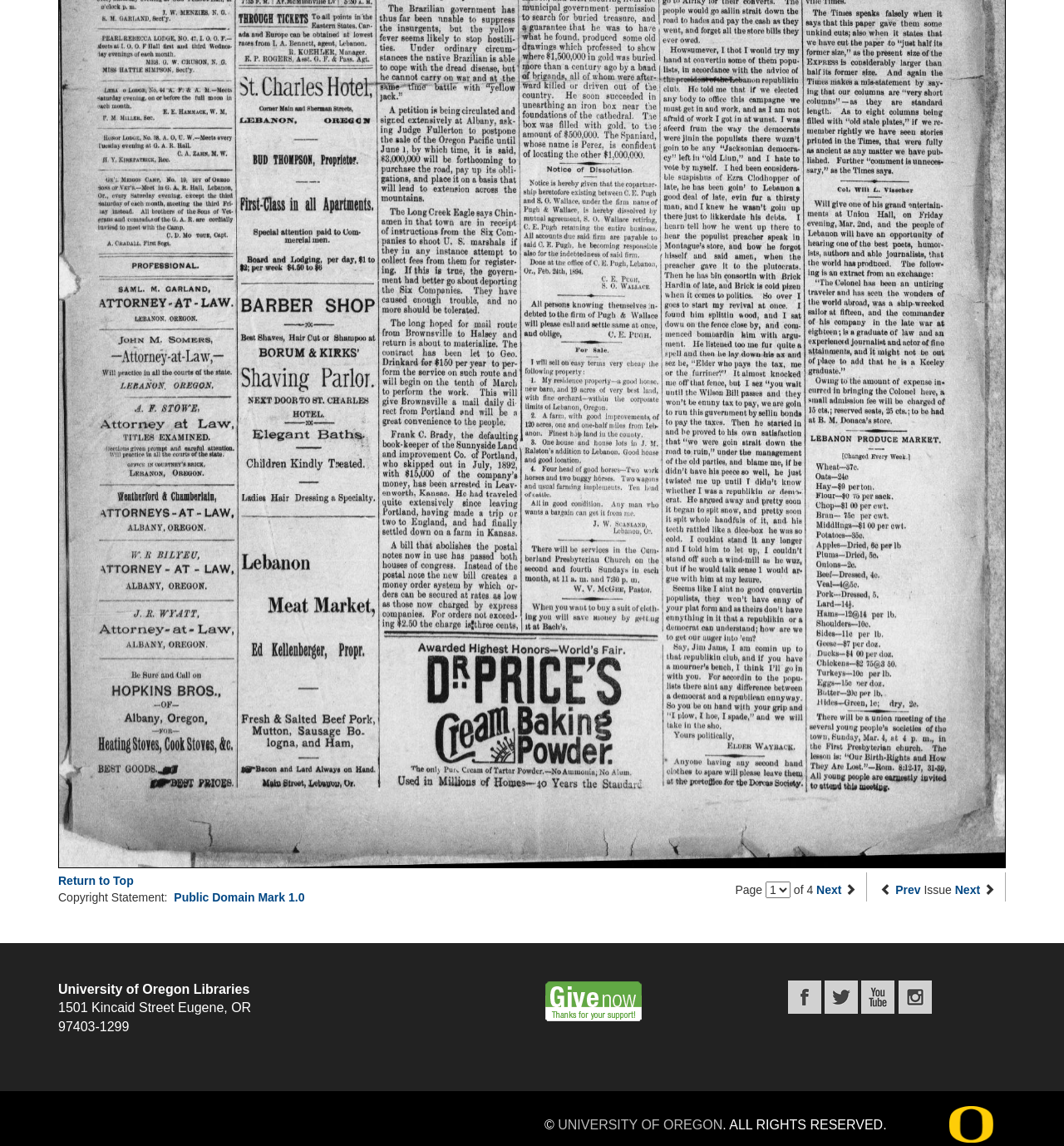What is the name of the university at the bottom of the page?
Look at the screenshot and give a one-word or phrase answer.

University of Oregon